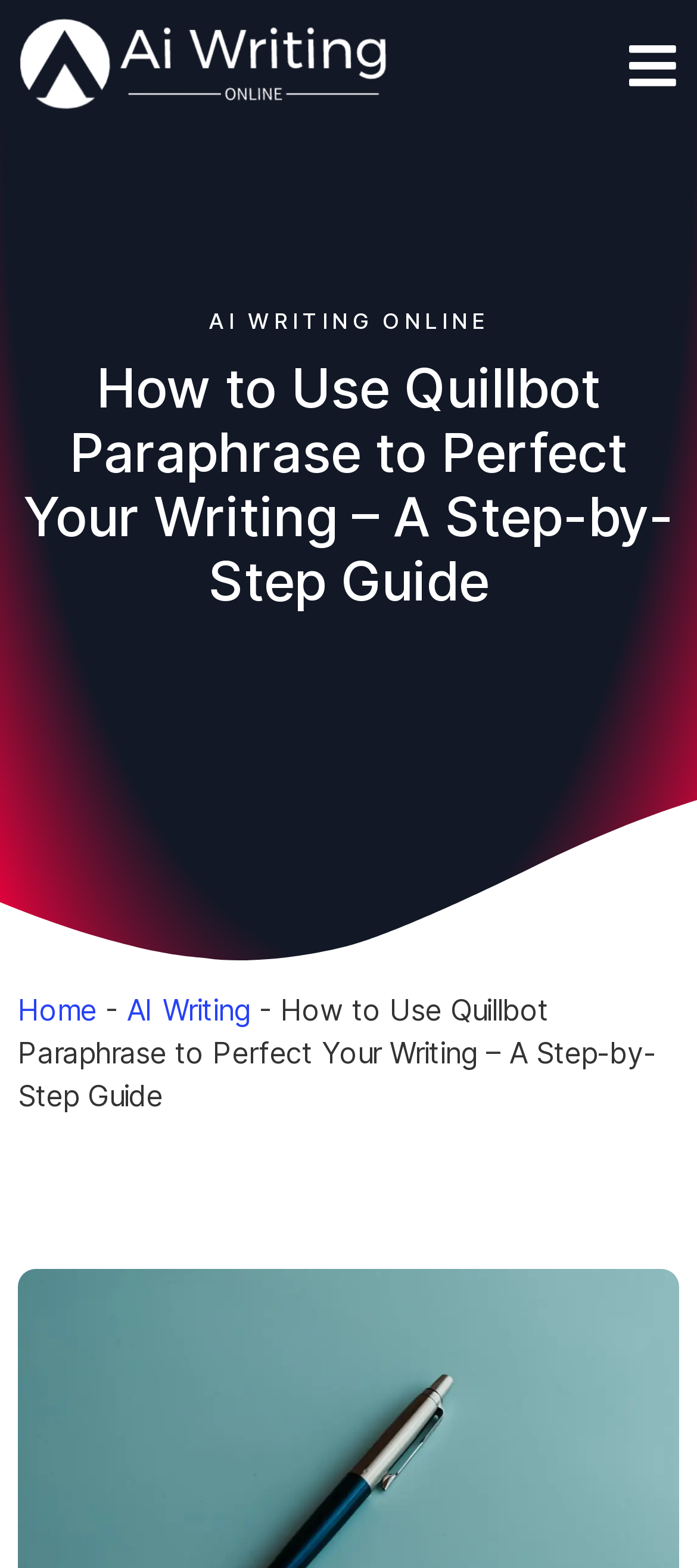Explain the webpage's layout and main content in detail.

The webpage is a guide on how to use Quillbot Paraphrase, a powerful AI writing tool. At the top left of the page, there is a link and an image with the text "AI Writing Online, AI Writers Tool". Below this, there are two headings: "AI WRITING ONLINE" and "How to Use Quillbot Paraphrase to Perfect Your Writing – A Step-by-Step Guide". 

On the top right of the page, there is an empty link. Below the headings, there is a navigation section with breadcrumbs, which includes links to "Home" and "AI Writing", separated by a hyphen. The title of the current page, "How to Use Quillbot Paraphrase to Perfect Your Writing – A Step-by-Step Guide", is also displayed in the navigation section.